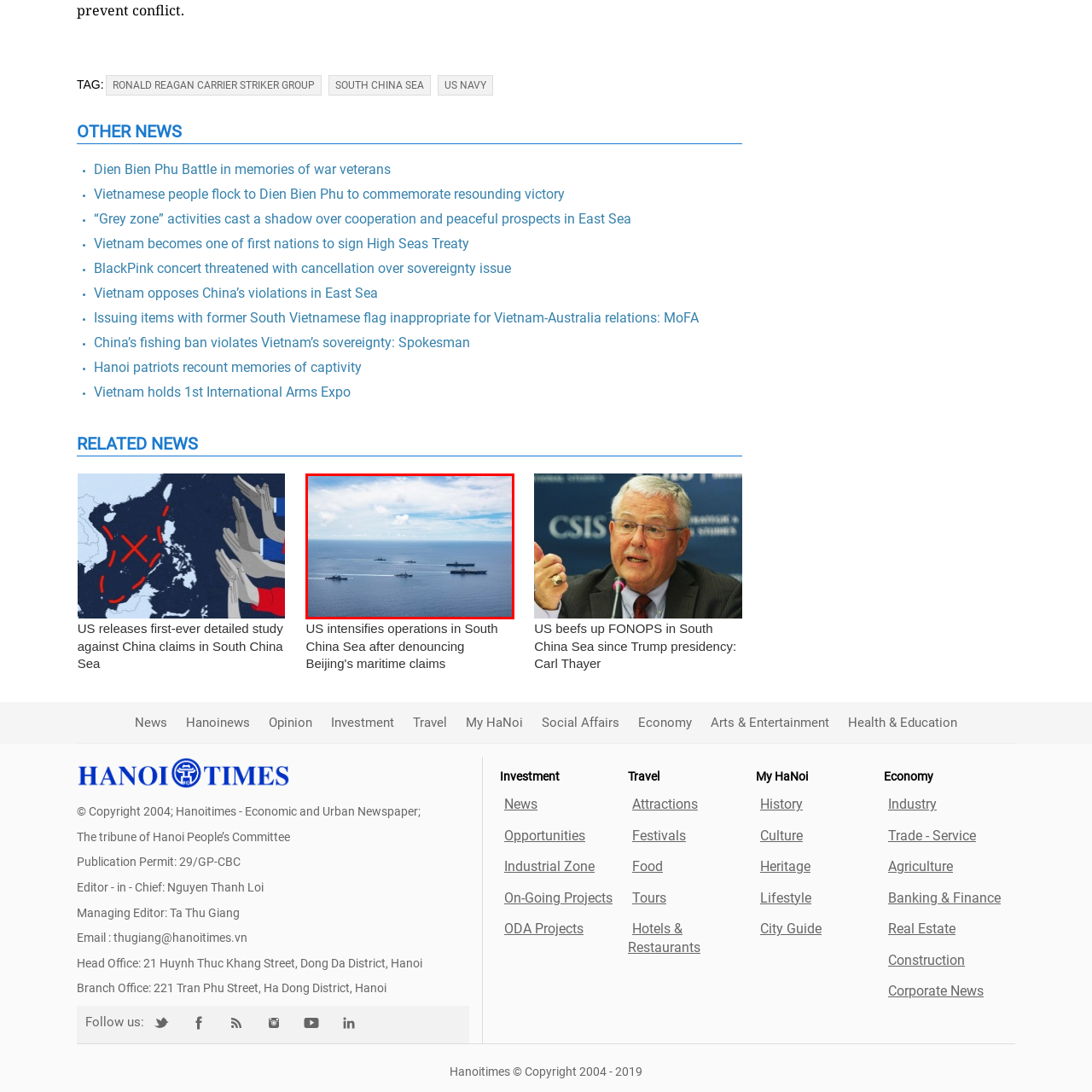What is the purpose of the naval exercise? Inspect the image encased in the red bounding box and answer using only one word or a brief phrase.

Display of military power and unity